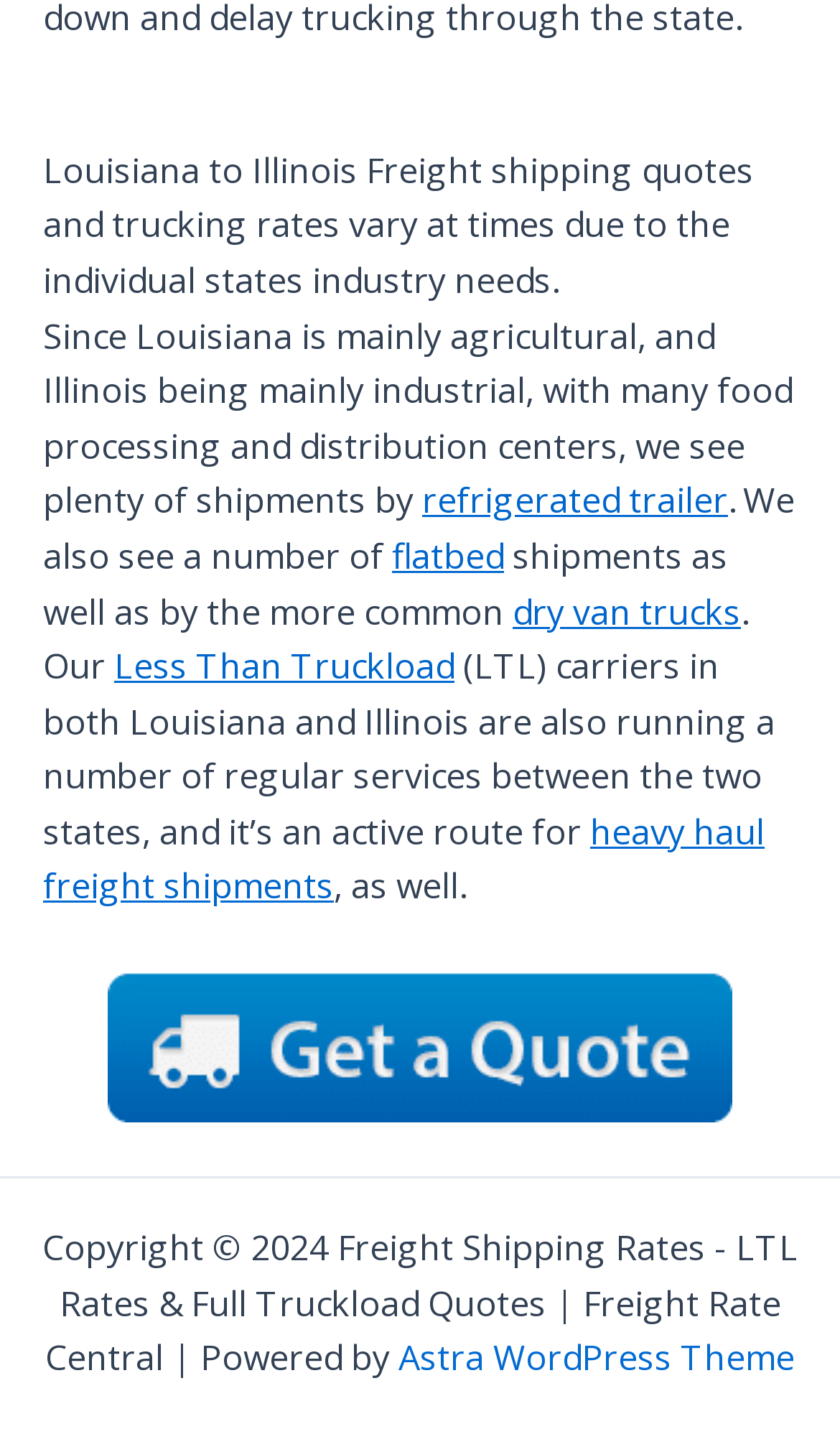Locate the bounding box coordinates of the UI element described by: "flatbed". Provide the coordinates as four float numbers between 0 and 1, formatted as [left, top, right, bottom].

[0.467, 0.366, 0.6, 0.399]